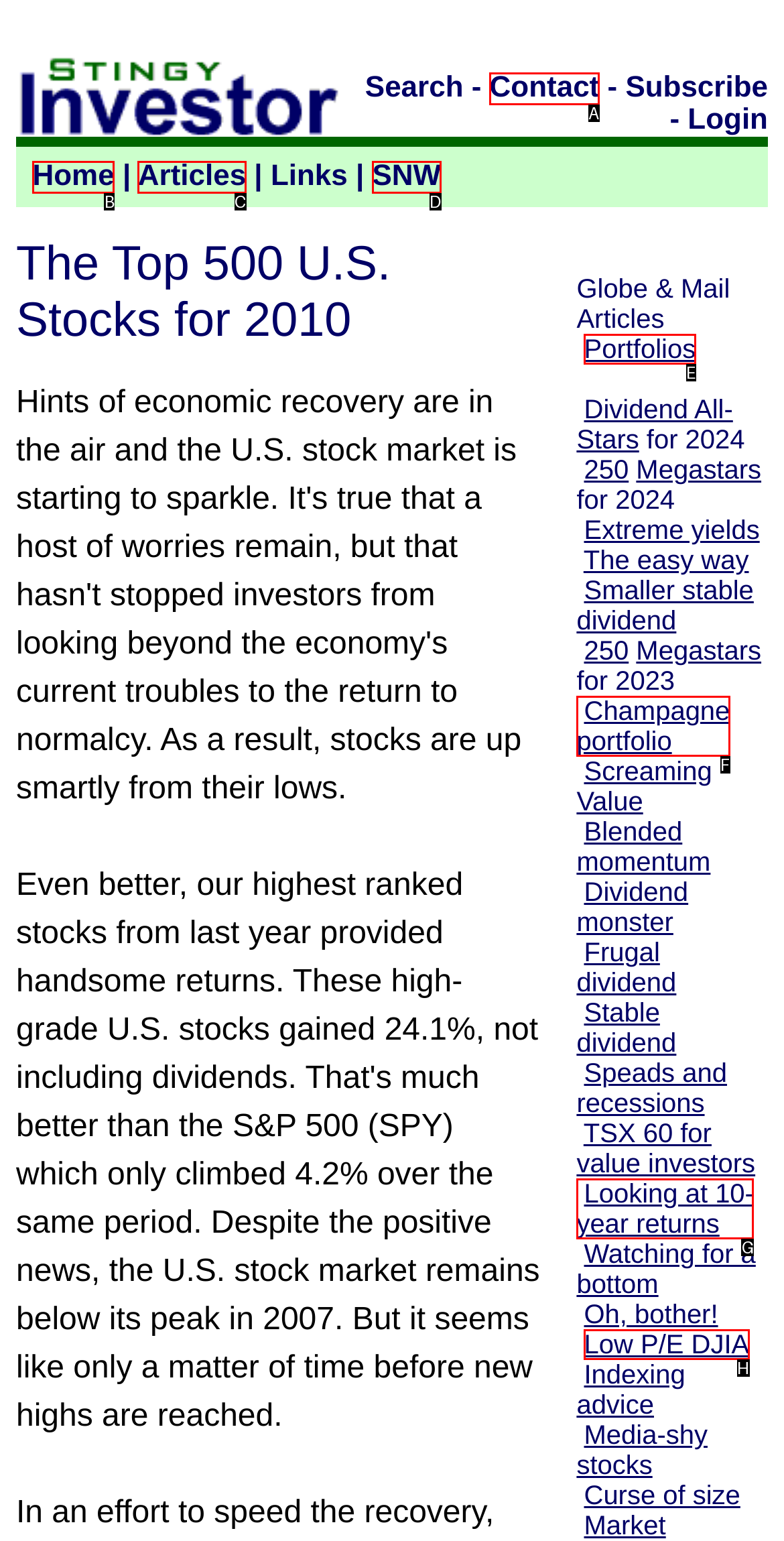Look at the description: Jessa and Mick Liversidge
Determine the letter of the matching UI element from the given choices.

None